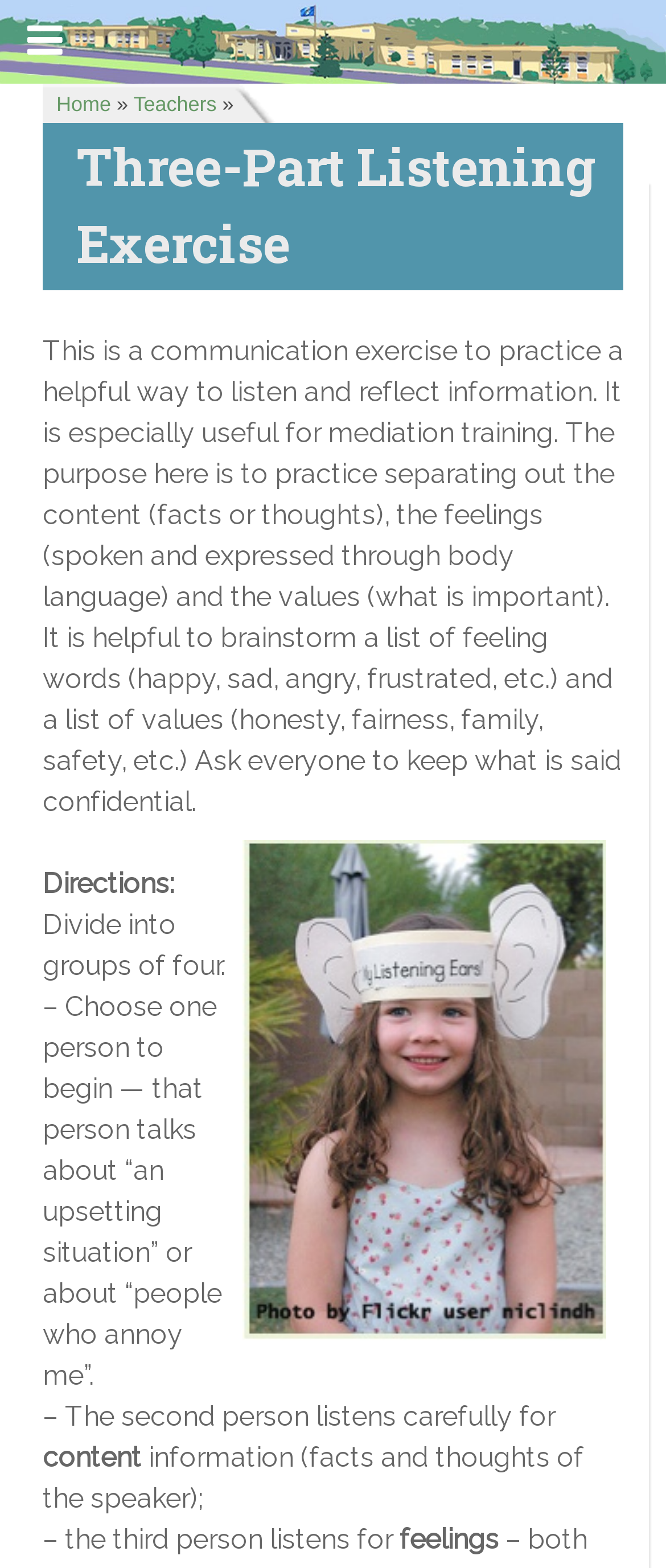Answer the question in one word or a short phrase:
How many people are in a group?

Four